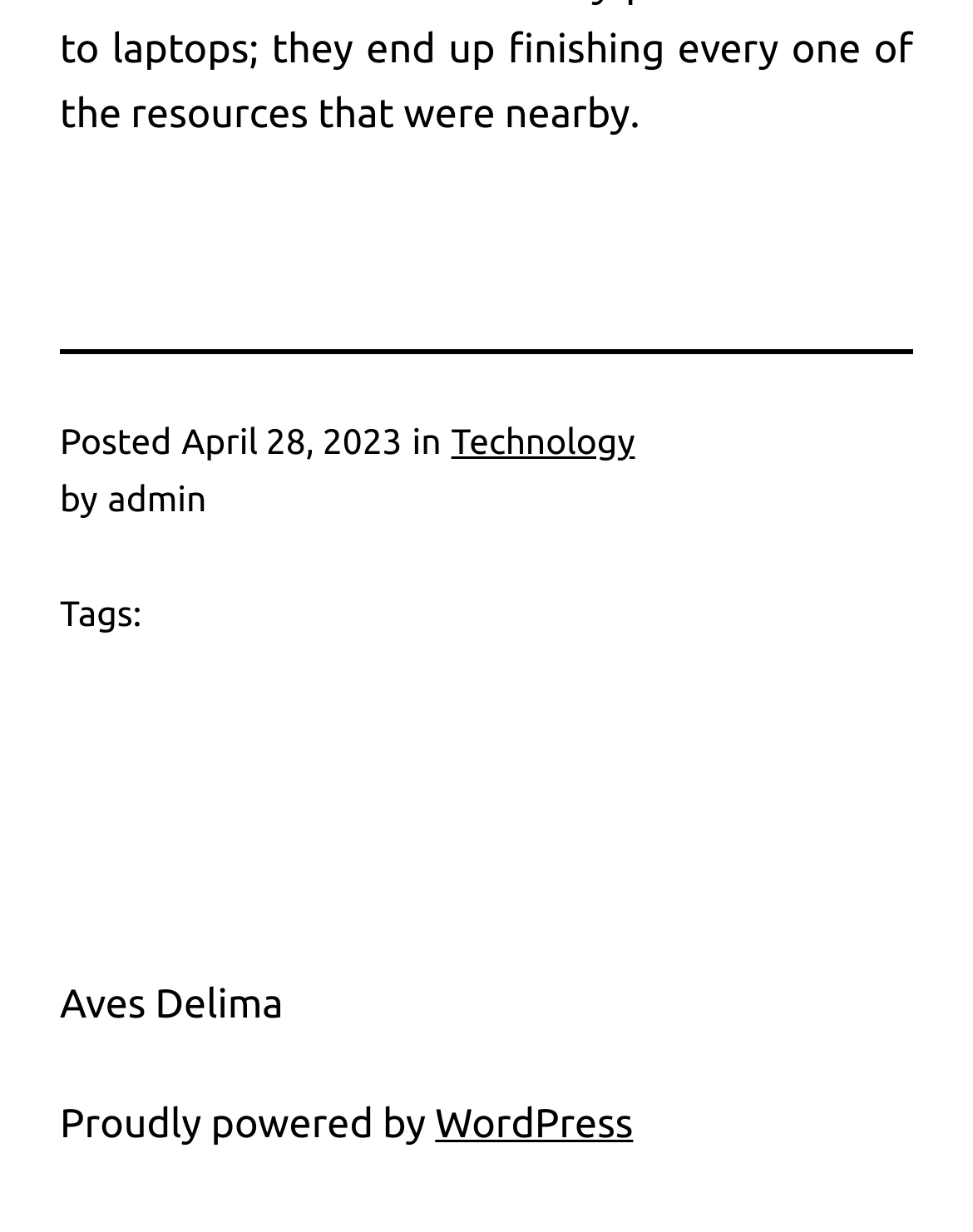What is the name of the website's creator?
Answer the question using a single word or phrase, according to the image.

Aves Delima